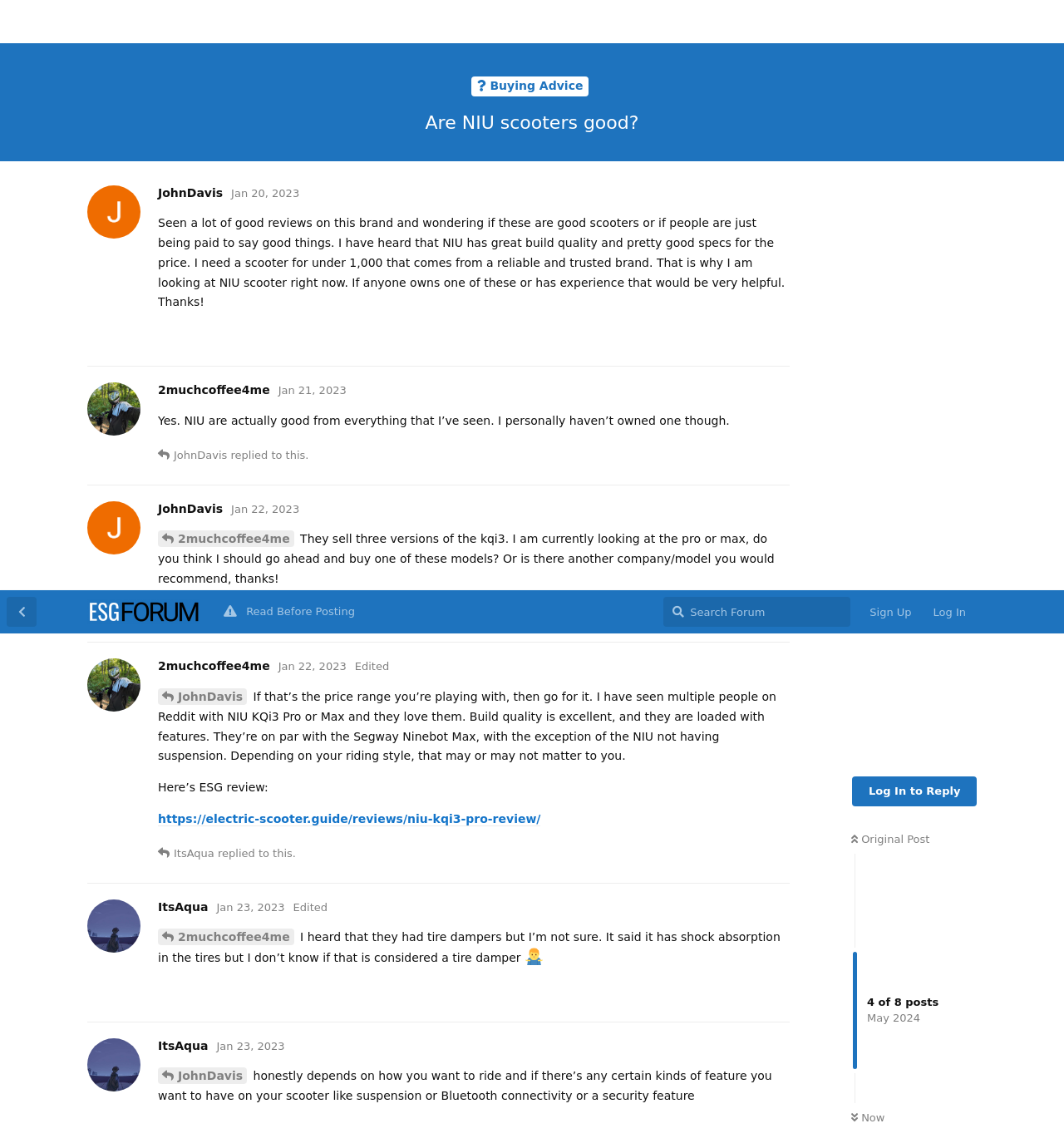Using the provided description: "ItsAqua", find the bounding box coordinates of the corresponding UI element. The output should be four float numbers between 0 and 1, in the format [left, top, right, bottom].

[0.148, 0.27, 0.196, 0.281]